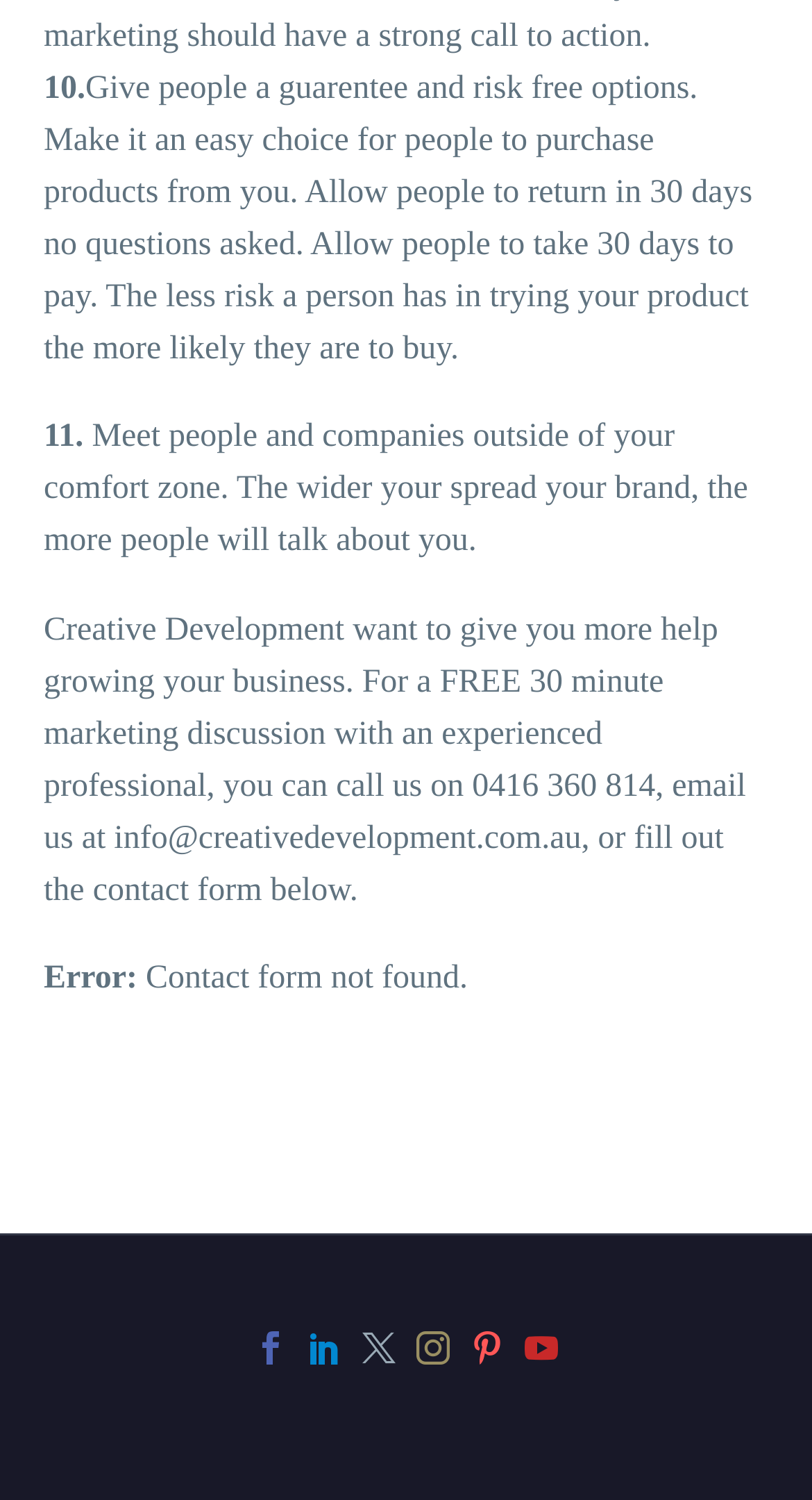What is the purpose of meeting people and companies outside of one's comfort zone?
Can you offer a detailed and complete answer to this question?

According to the webpage, meeting people and companies outside of one's comfort zone can help spread the brand, making more people talk about it.